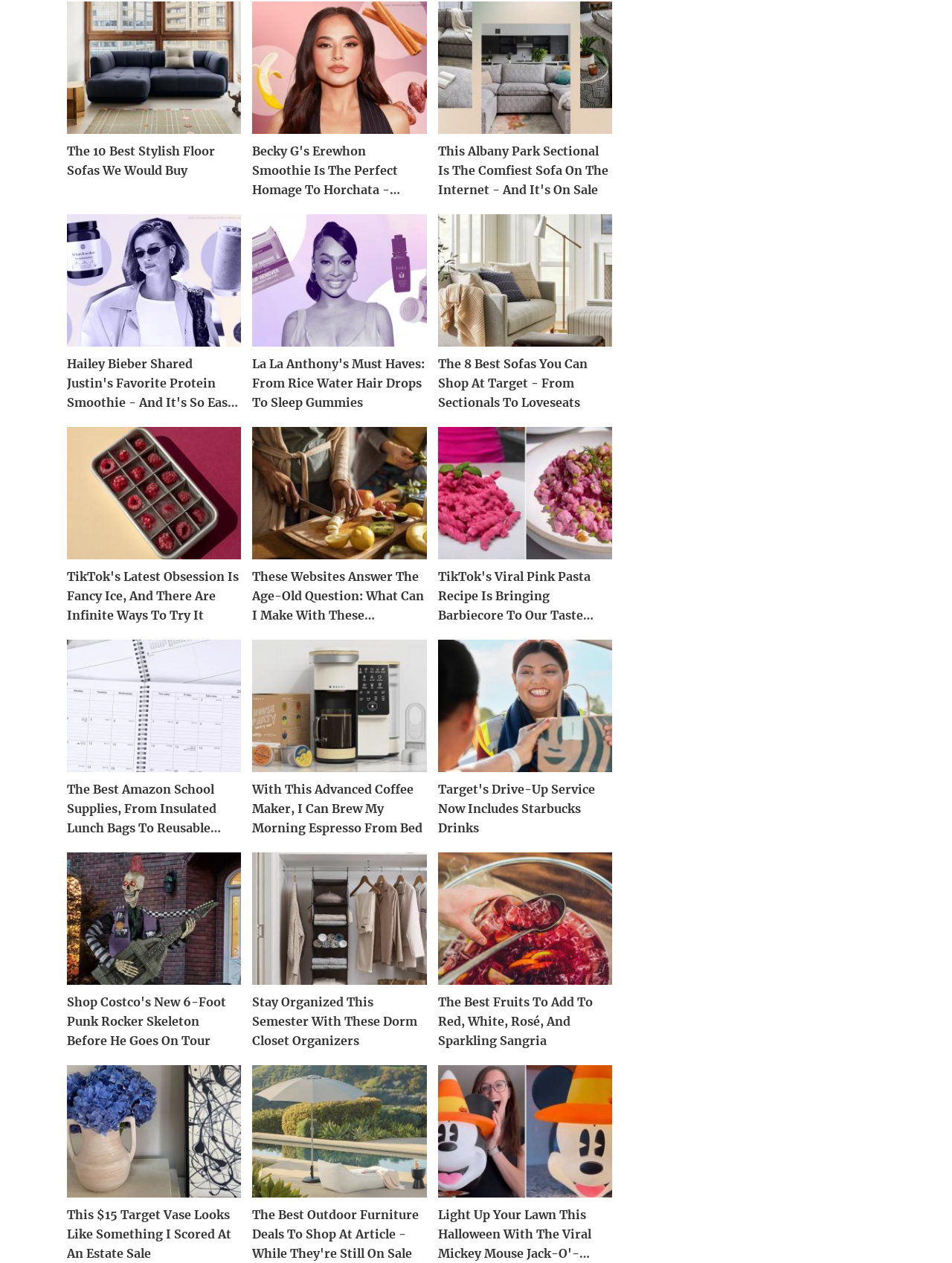Give a one-word or phrase response to the following question: What is the theme of the article with the image of a skeleton?

Halloween